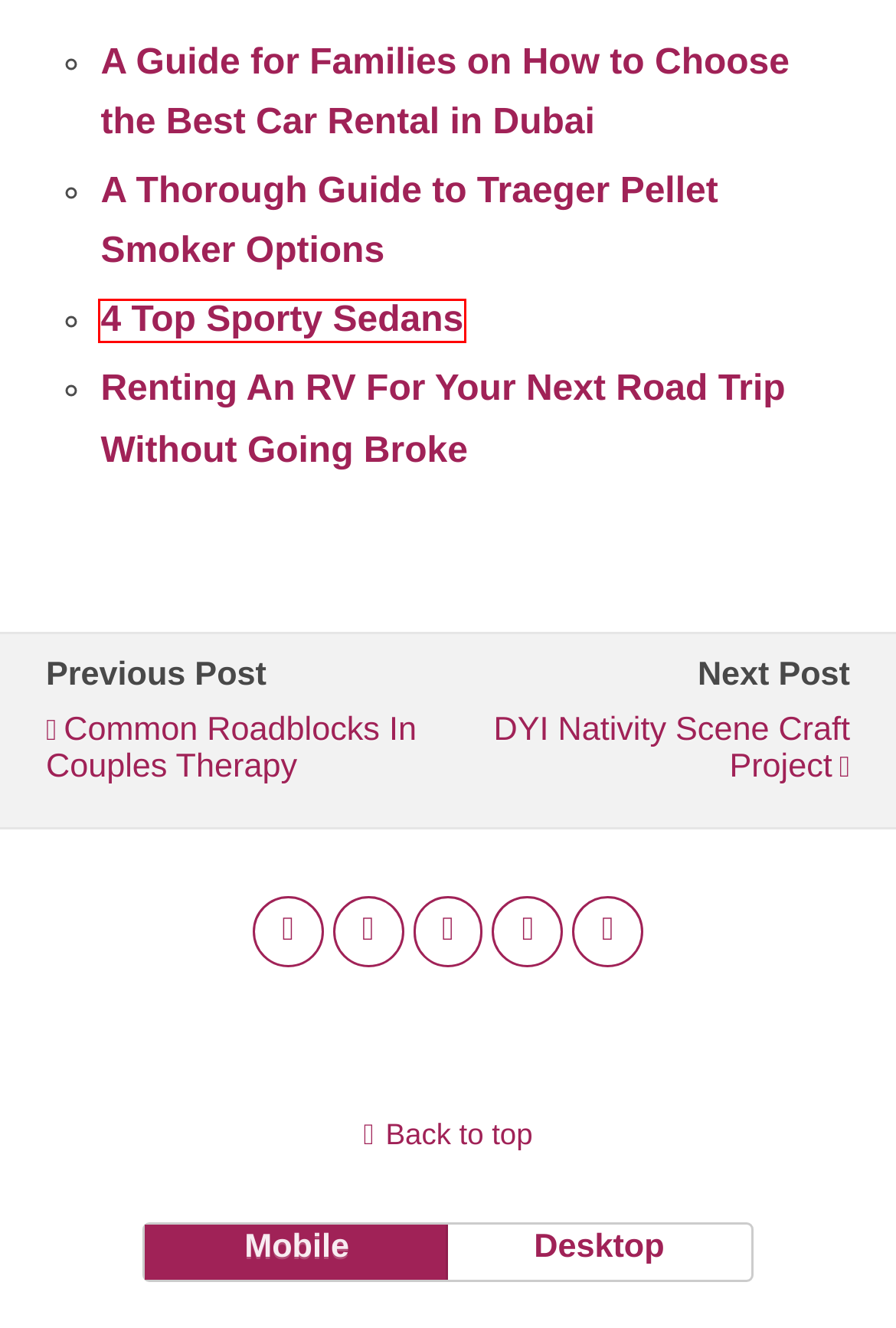Examine the screenshot of a webpage with a red bounding box around a specific UI element. Identify which webpage description best matches the new webpage that appears after clicking the element in the red bounding box. Here are the candidates:
A. 4 Top Sporty Sedans
B. DYI Nativity Scene Craft Project
C. Renting An RV For Your Next Road Trip Without Going Broke
D. A Thorough Guide to Traeger Pellet Smoker Options
E. The Best Car Rental Options for Families in Dubai
F. Shibley Smiles – South Florida Lifestyle Blog
G. Common Roadblocks in Couples Therapy
H. Rent Lamborghini in Dubai - Lamborghini Rental UAE

A